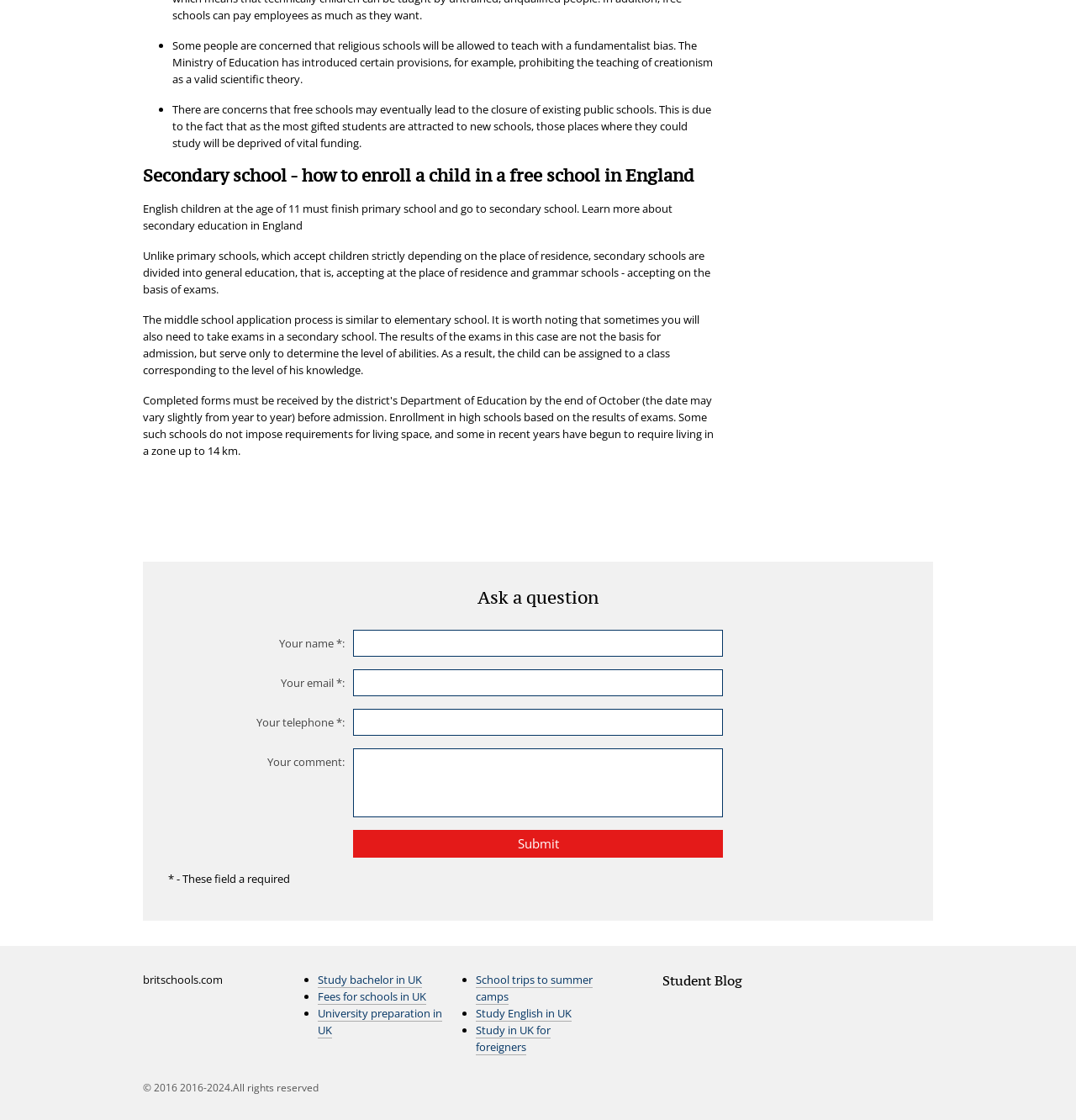Please answer the following question using a single word or phrase: 
What is the purpose of exams in some secondary schools?

To determine the level of abilities